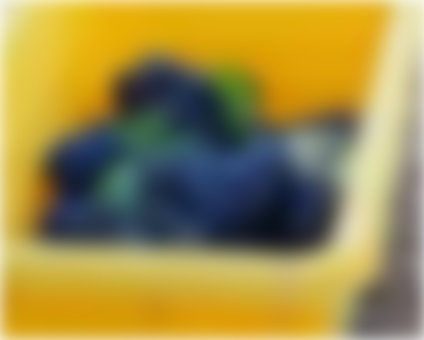With reference to the image, please provide a detailed answer to the following question: What is the significance of the grapes' deep blue-purple hues?

The caption explains that the deep blue-purple hues of the grapes are indicative of their ripeness and quality, suggesting that they are ready for winemaking.